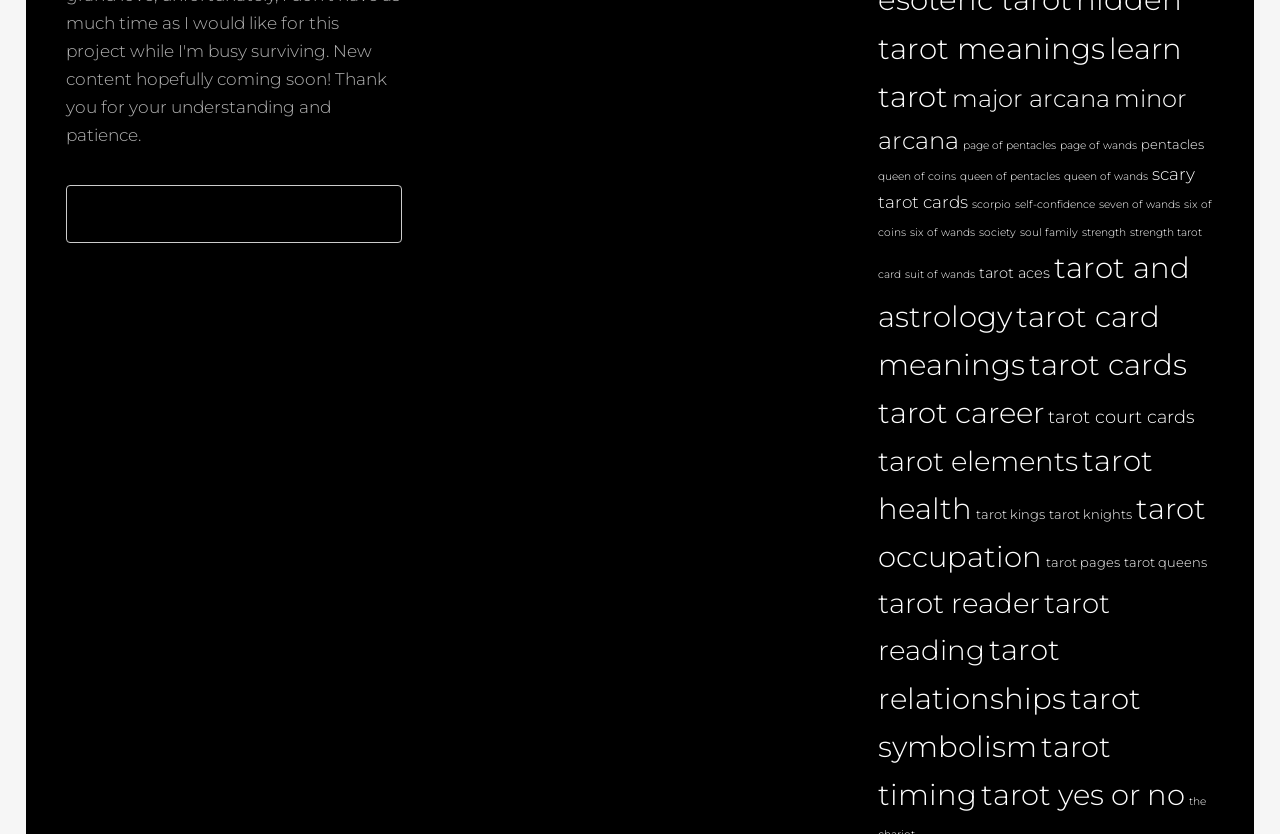Provide the bounding box coordinates of the HTML element described as: "Software Garden, Inc.". The bounding box coordinates should be four float numbers between 0 and 1, i.e., [left, top, right, bottom].

None